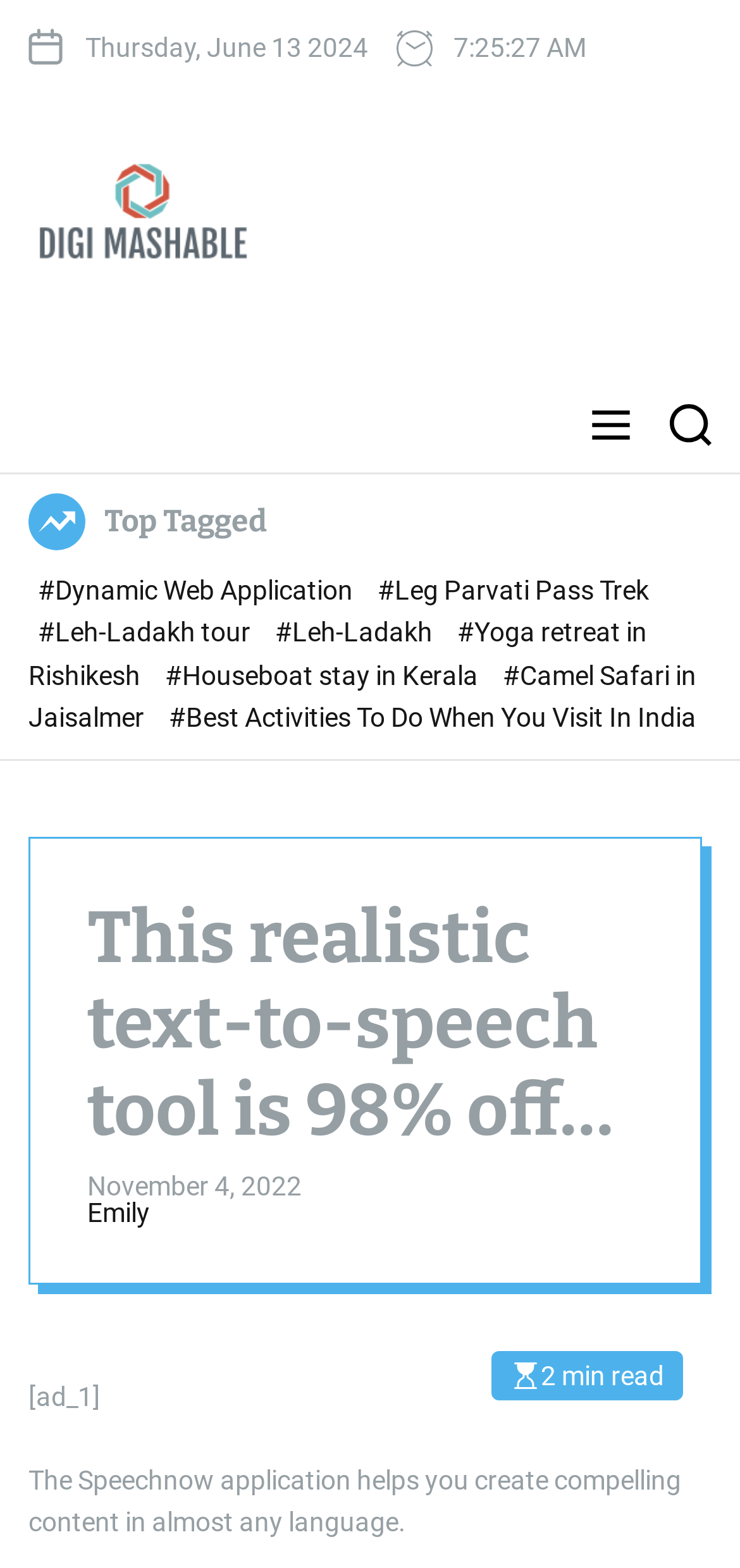Can you specify the bounding box coordinates for the region that should be clicked to fulfill this instruction: "Search for something".

[0.905, 0.241, 0.962, 0.301]